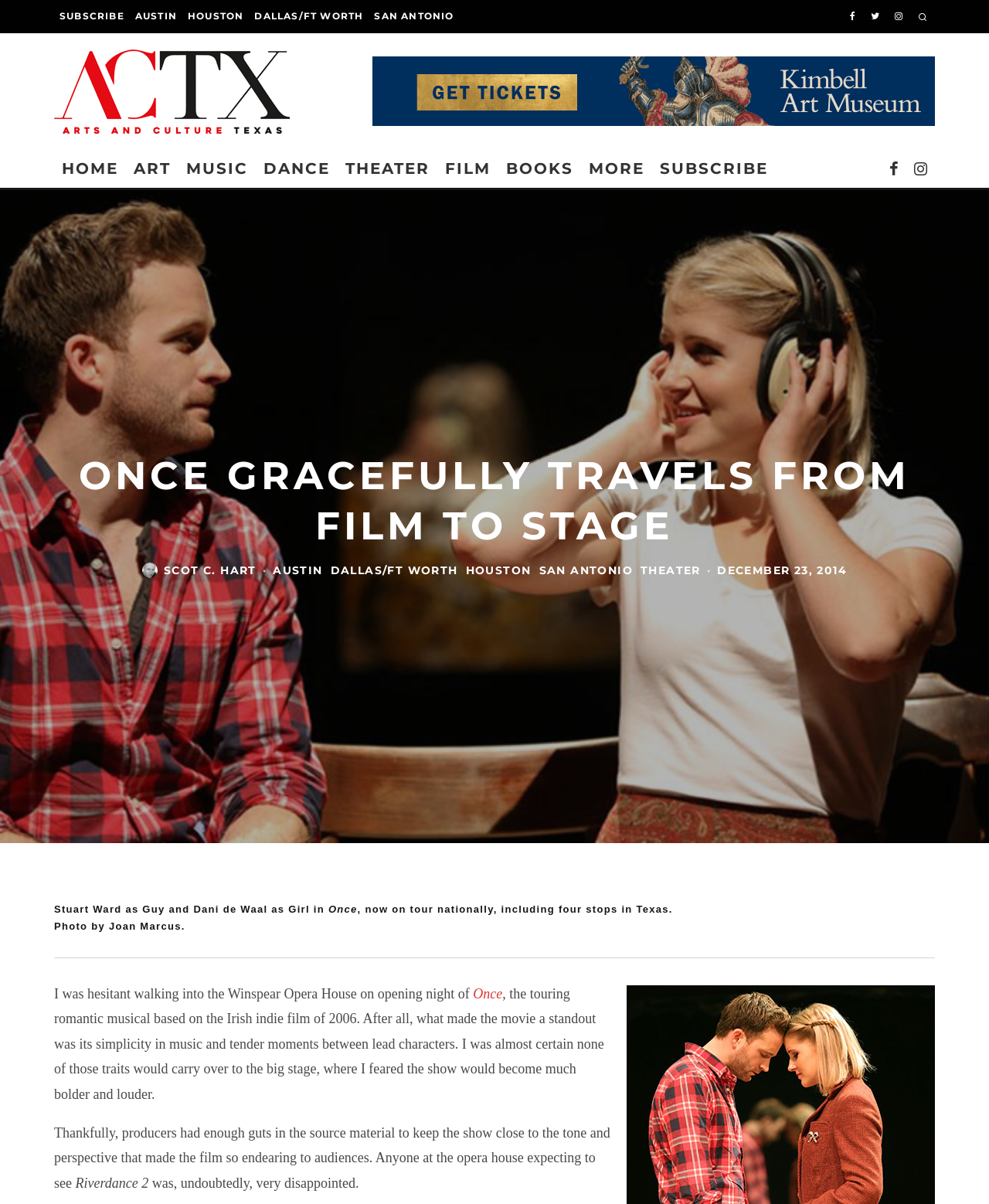Please identify the bounding box coordinates of the element I should click to complete this instruction: 'Read the article about 'Once''. The coordinates should be given as four float numbers between 0 and 1, like this: [left, top, right, bottom].

[0.478, 0.819, 0.508, 0.832]